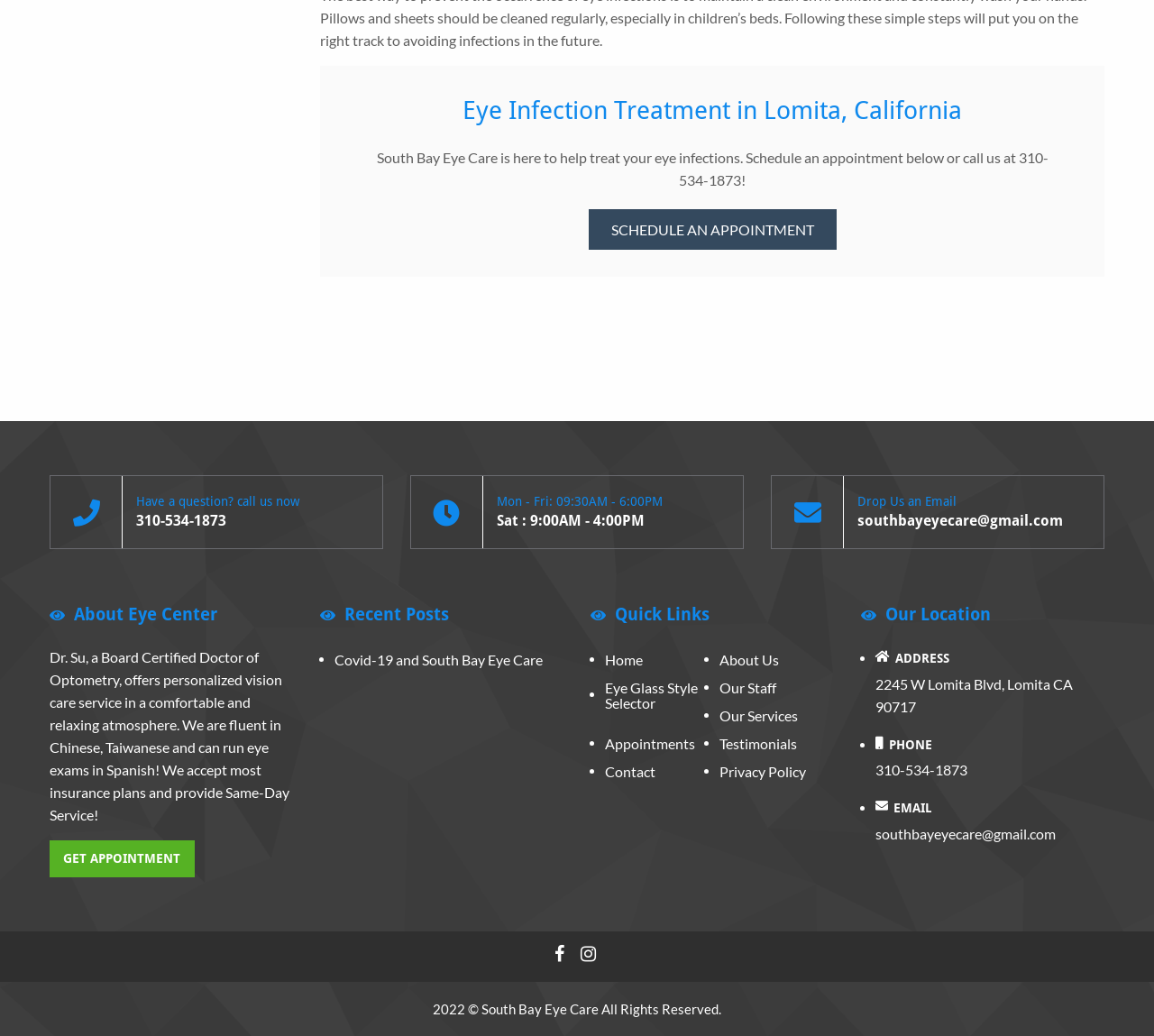Determine the bounding box coordinates of the clickable area required to perform the following instruction: "Learn about neuroblastoma". The coordinates should be represented as four float numbers between 0 and 1: [left, top, right, bottom].

None